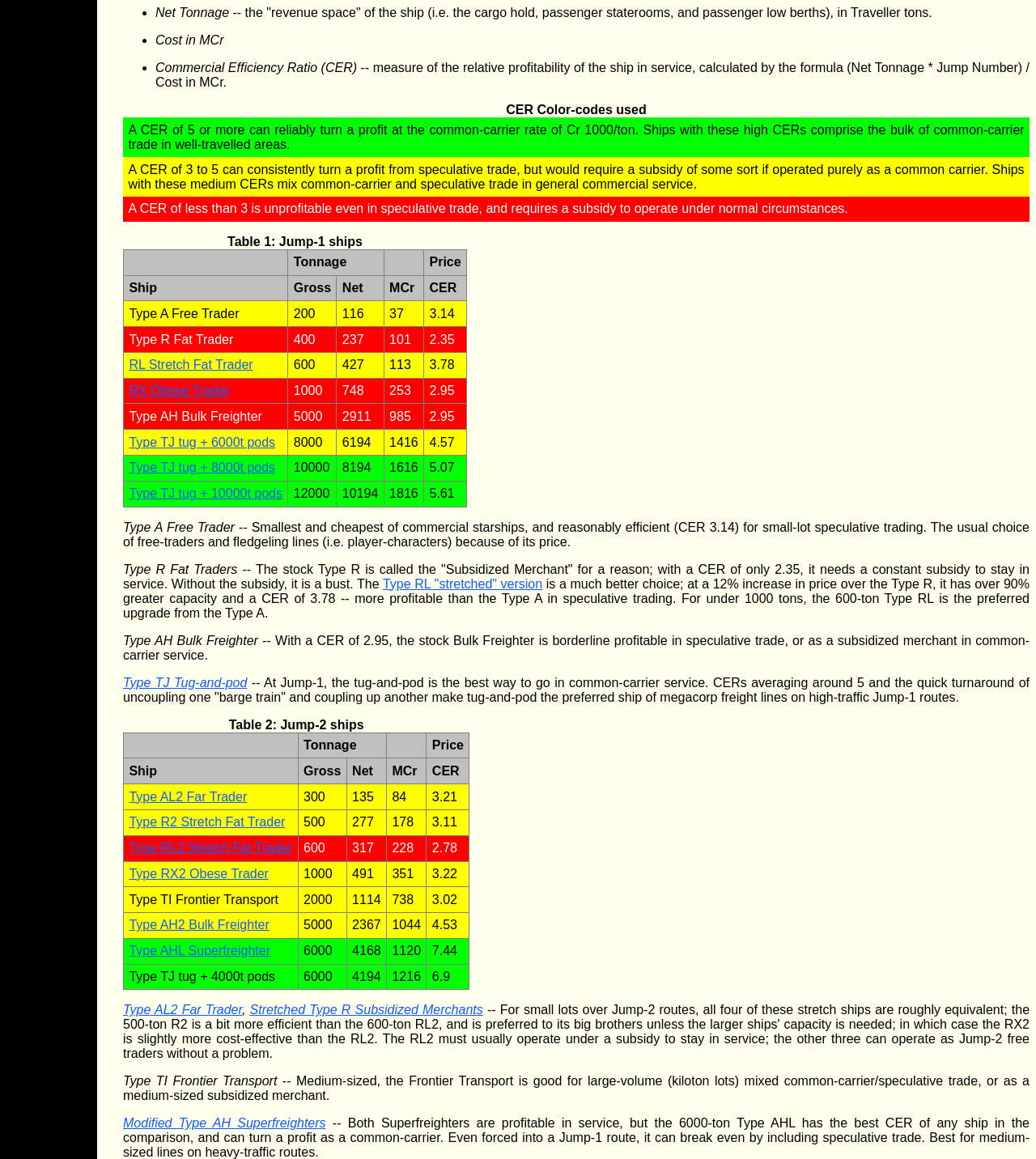Please find the bounding box coordinates (top-left x, top-left y, bottom-right x, bottom-right y) in the screenshot for the UI element described as follows: Type R2 Stretch Fat Trader

[0.125, 0.703, 0.275, 0.715]